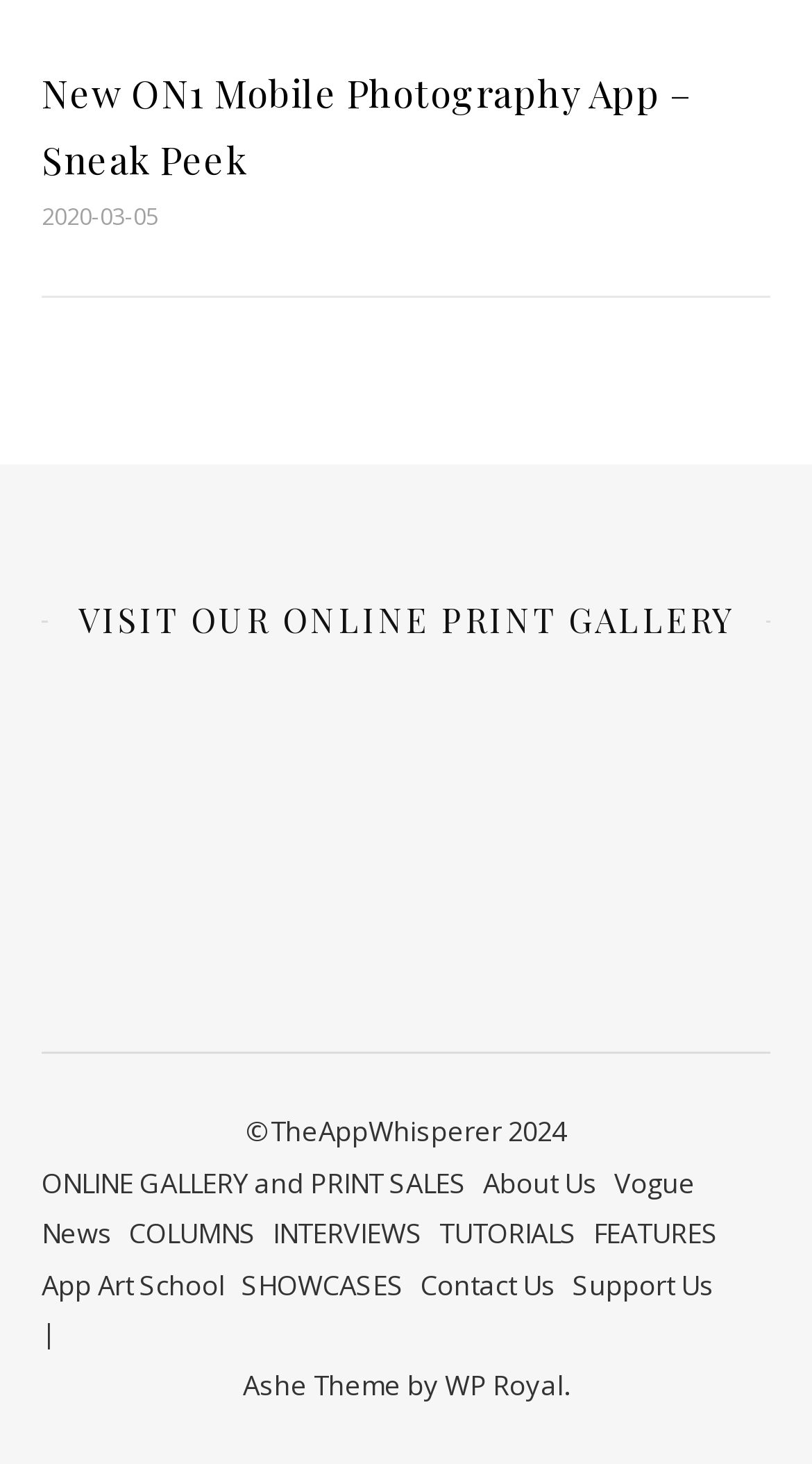Identify the bounding box coordinates of the region I need to click to complete this instruction: "go to the about us page".

[0.595, 0.795, 0.736, 0.82]